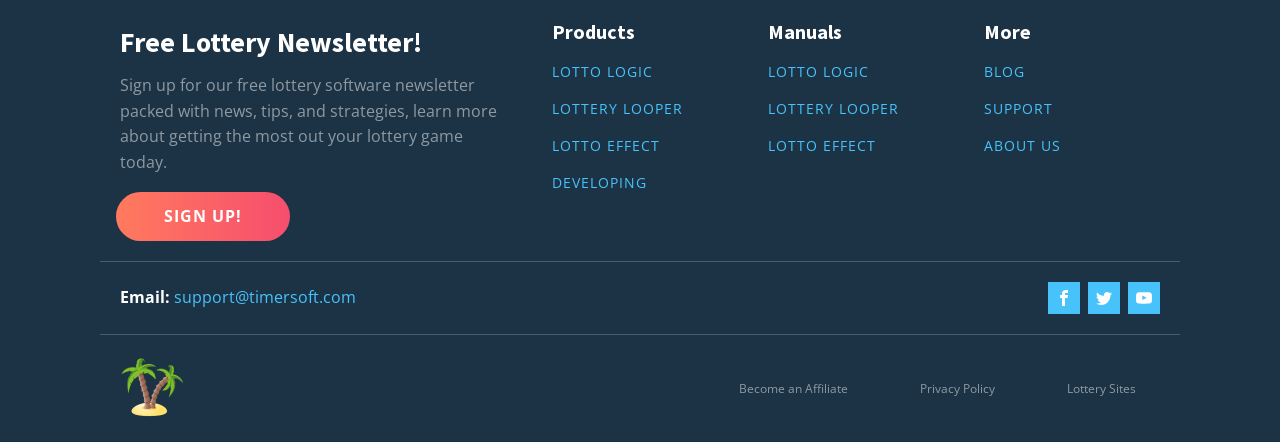Respond to the question below with a single word or phrase: What is the purpose of the 'SIGN UP!' button?

To sign up for the newsletter